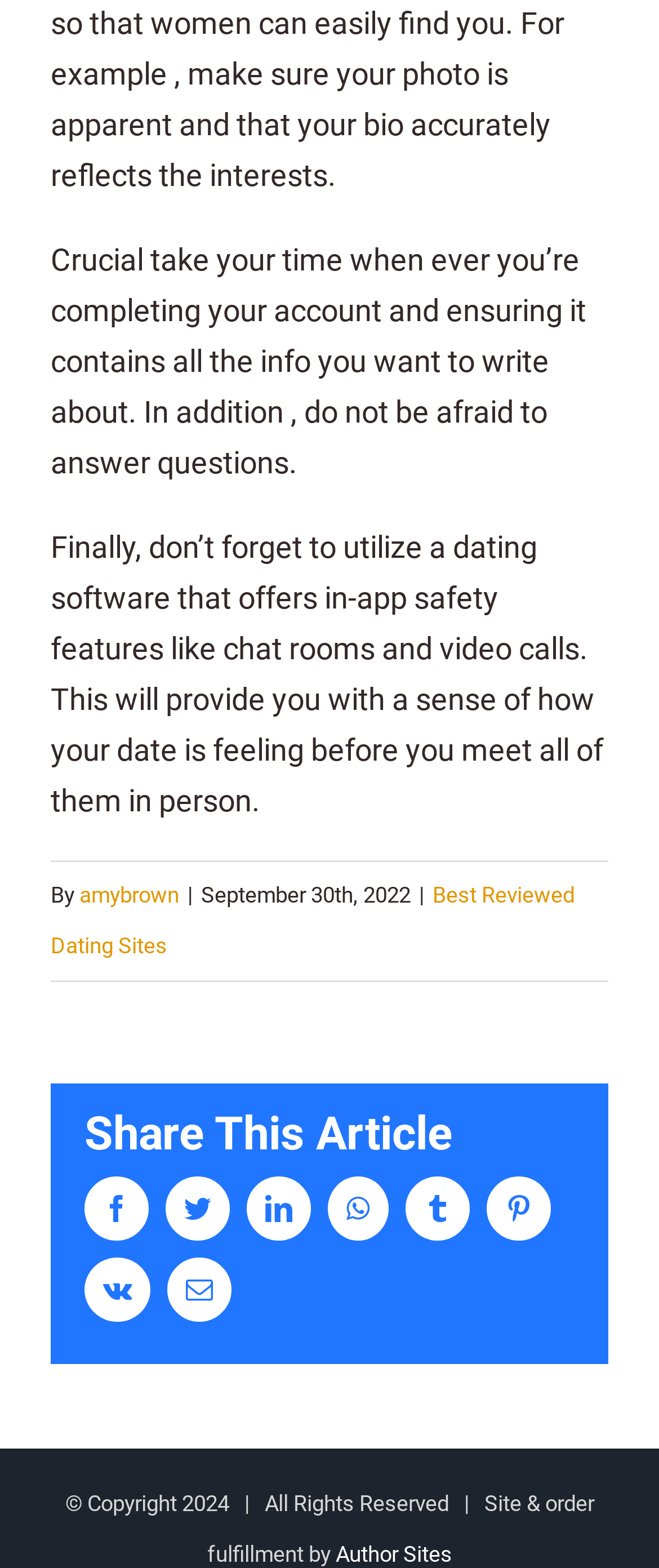Please provide the bounding box coordinates for the element that needs to be clicked to perform the following instruction: "Check the best reviewed dating sites". The coordinates should be given as four float numbers between 0 and 1, i.e., [left, top, right, bottom].

[0.077, 0.563, 0.872, 0.611]